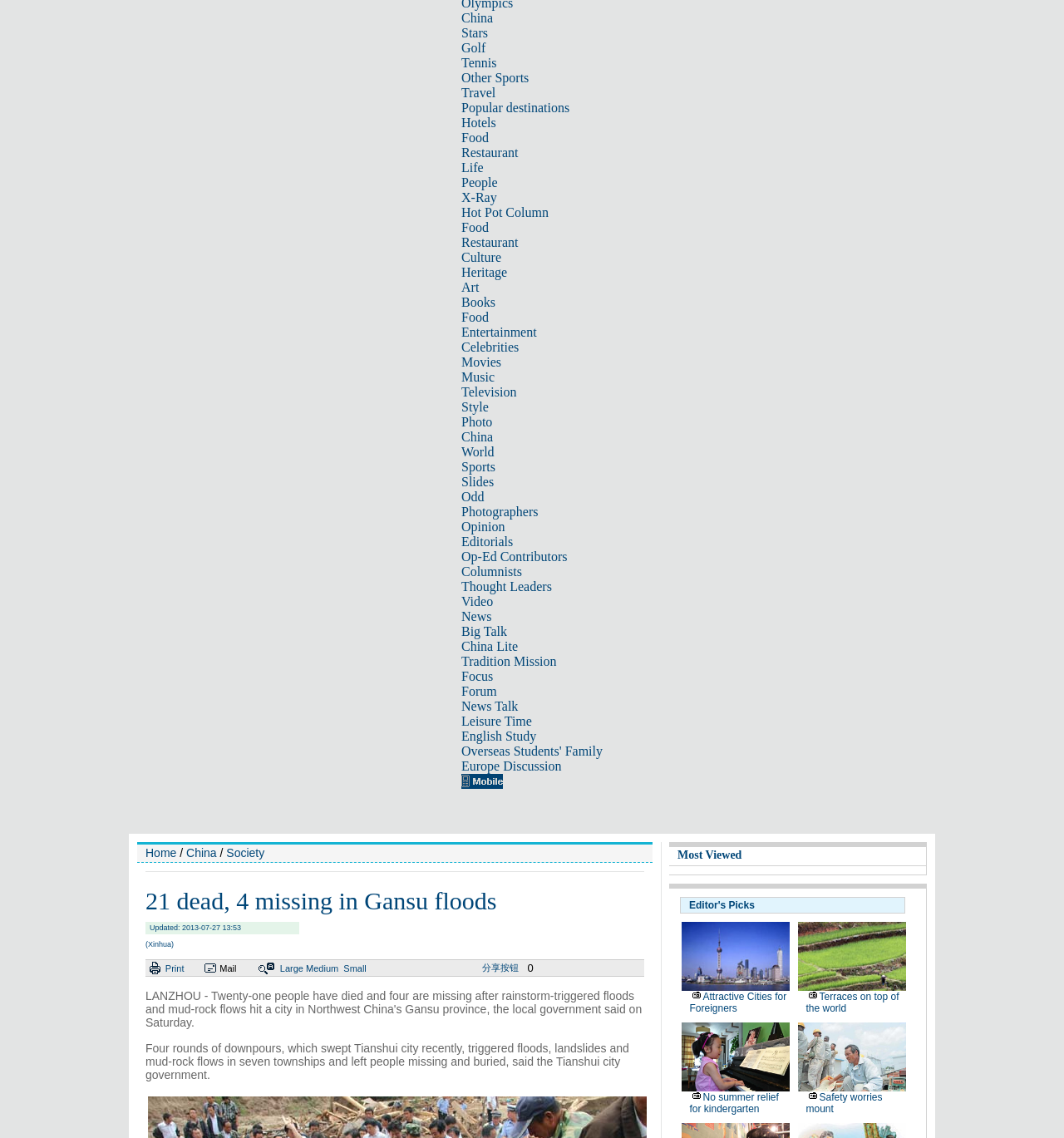Locate the bounding box of the UI element described in the following text: "China".

[0.434, 0.009, 0.463, 0.022]